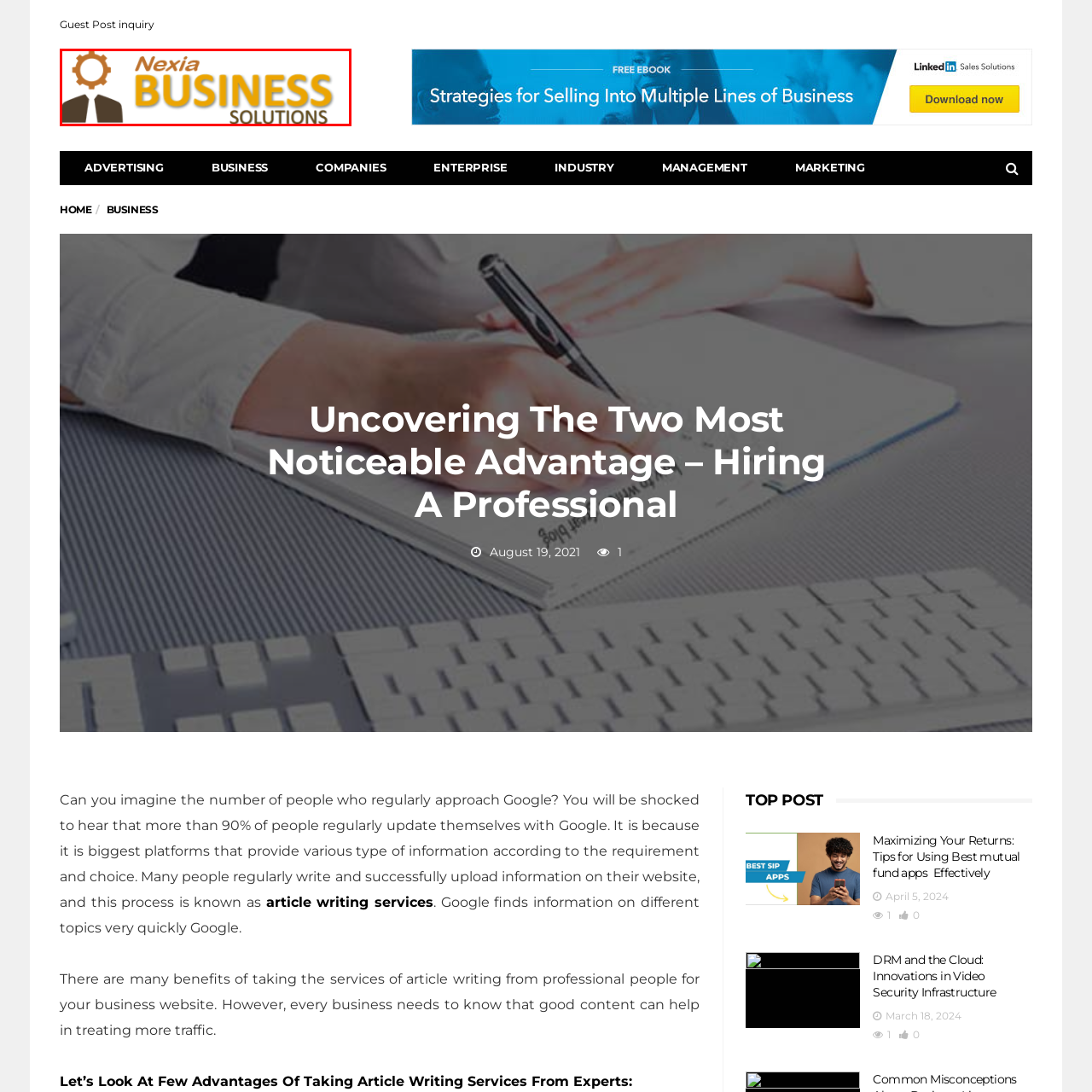What does the stylized figure in a suit represent?
Carefully scrutinize the image inside the red bounding box and generate a comprehensive answer, drawing from the visual content.

The caption explains that the stylized figure in a suit represents professionalism and expertise, which suggests that the figure is a symbol of these qualities.